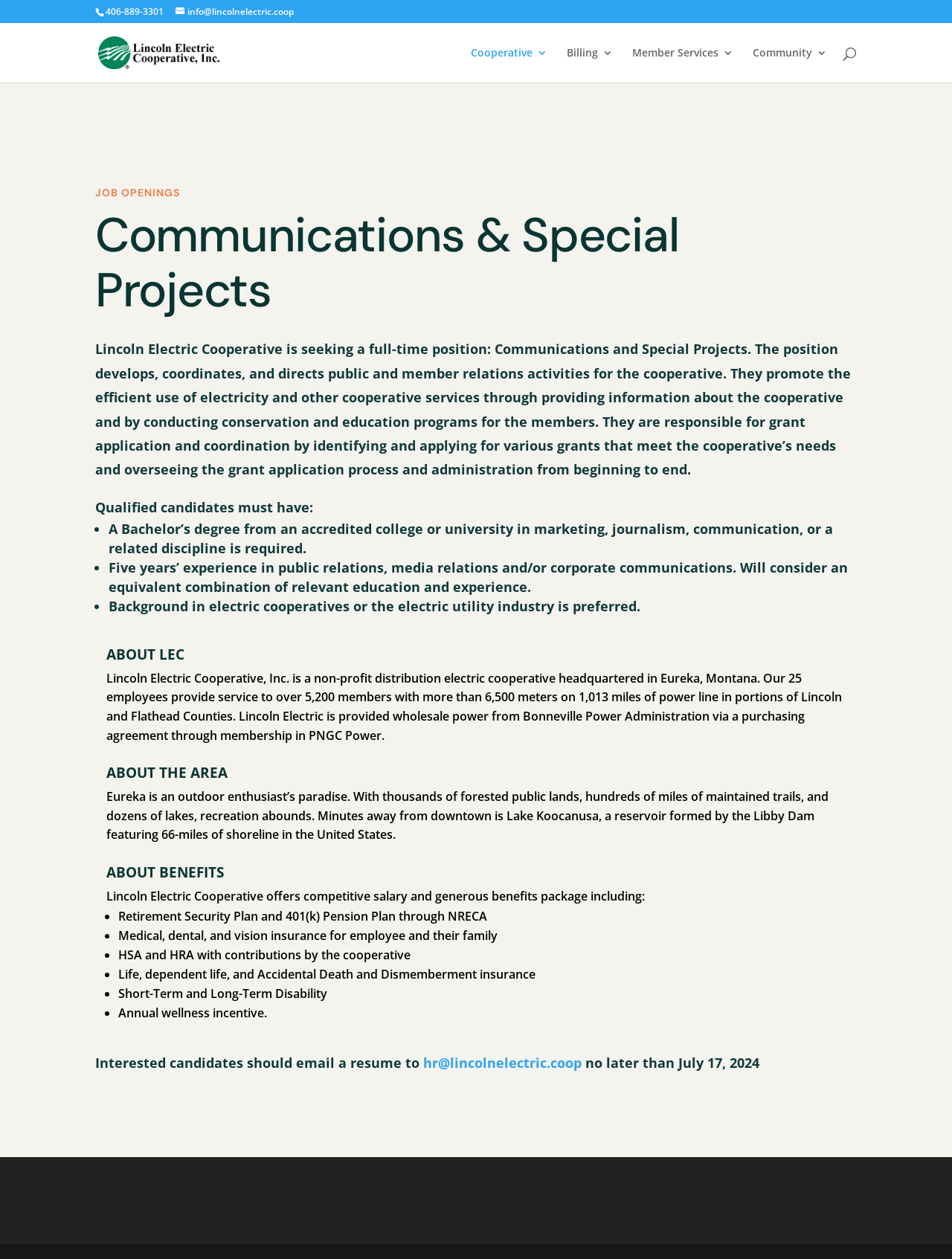Find the bounding box coordinates for the area that must be clicked to perform this action: "search for a keyword".

[0.1, 0.018, 0.9, 0.019]